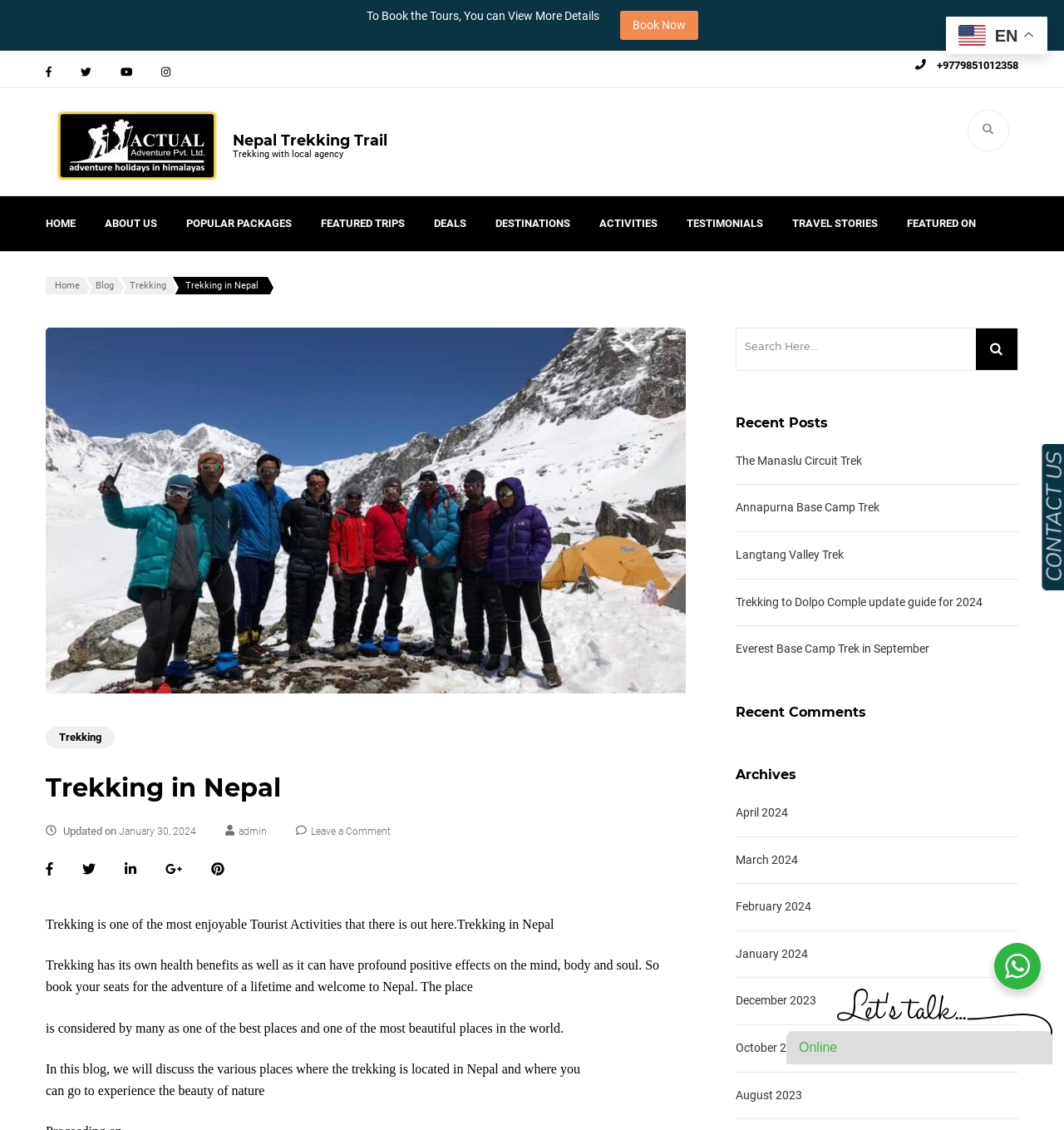Respond to the question below with a single word or phrase:
What is the phone number provided on the webpage?

+9779851012358